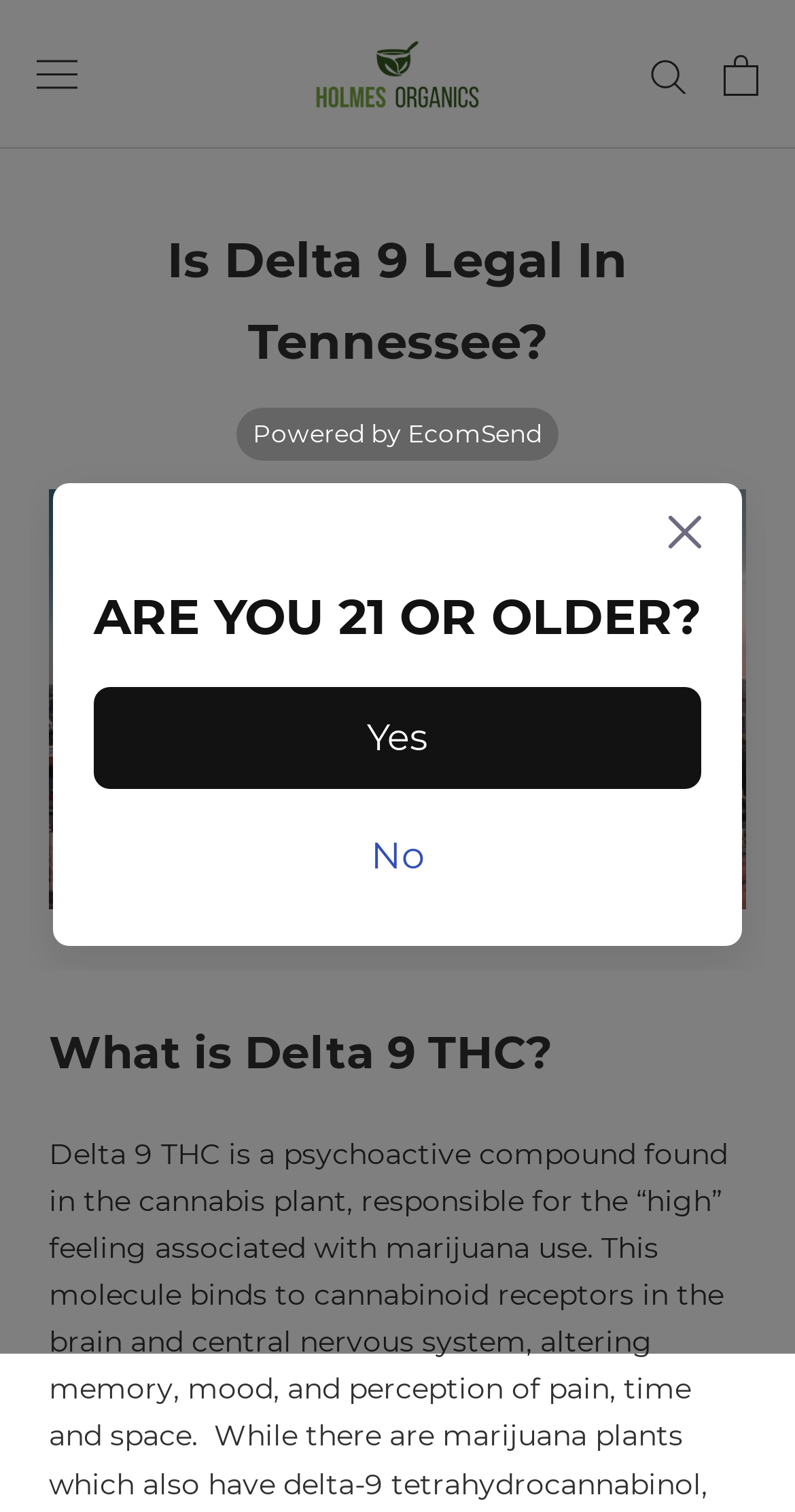Please find the main title text of this webpage.

Is Delta 9 Legal In Tennessee?